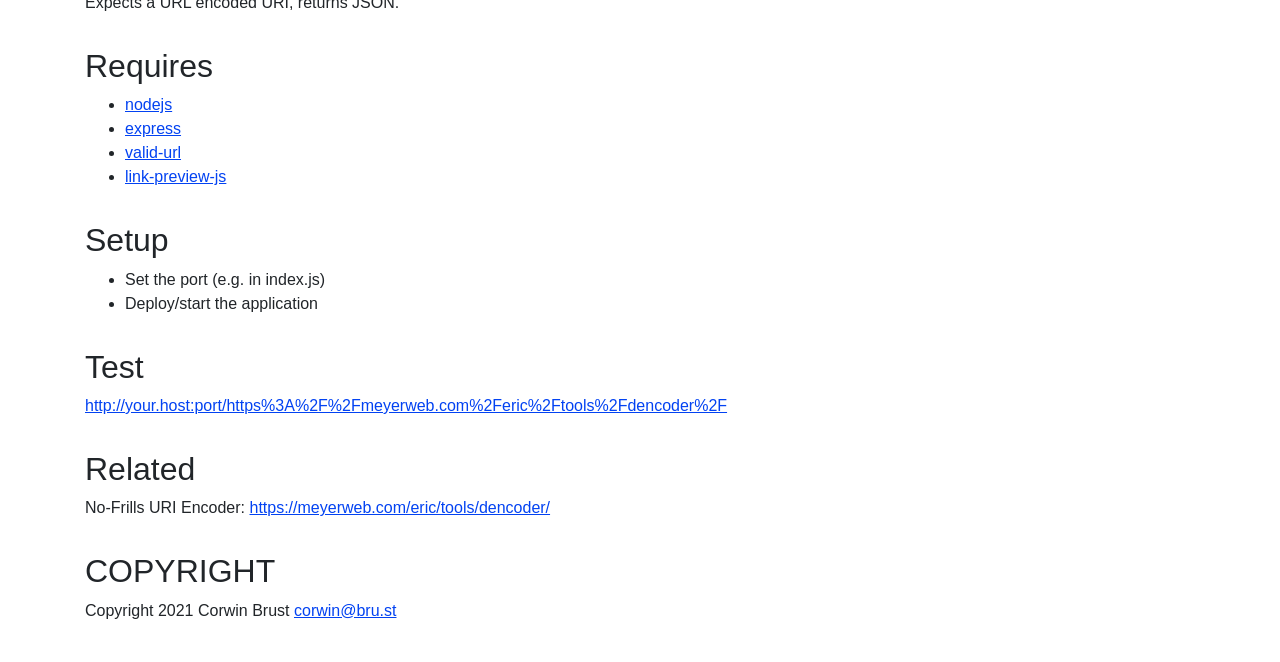Based on the provided description, "corwin@bru.st", find the bounding box of the corresponding UI element in the screenshot.

[0.23, 0.909, 0.31, 0.935]